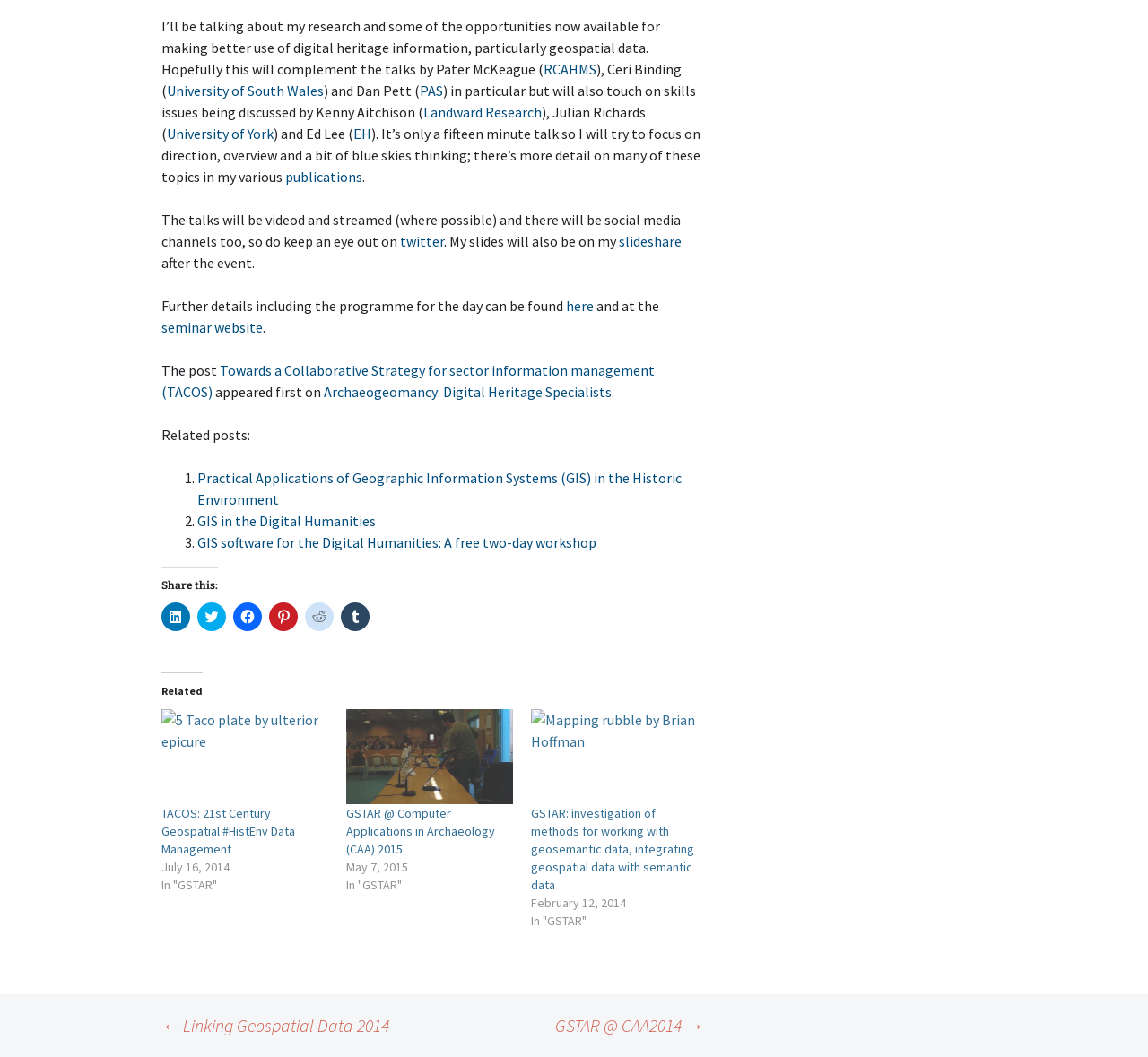Determine the bounding box coordinates for the element that should be clicked to follow this instruction: "Click to share on Twitter". The coordinates should be given as four float numbers between 0 and 1, in the format [left, top, right, bottom].

[0.172, 0.57, 0.197, 0.597]